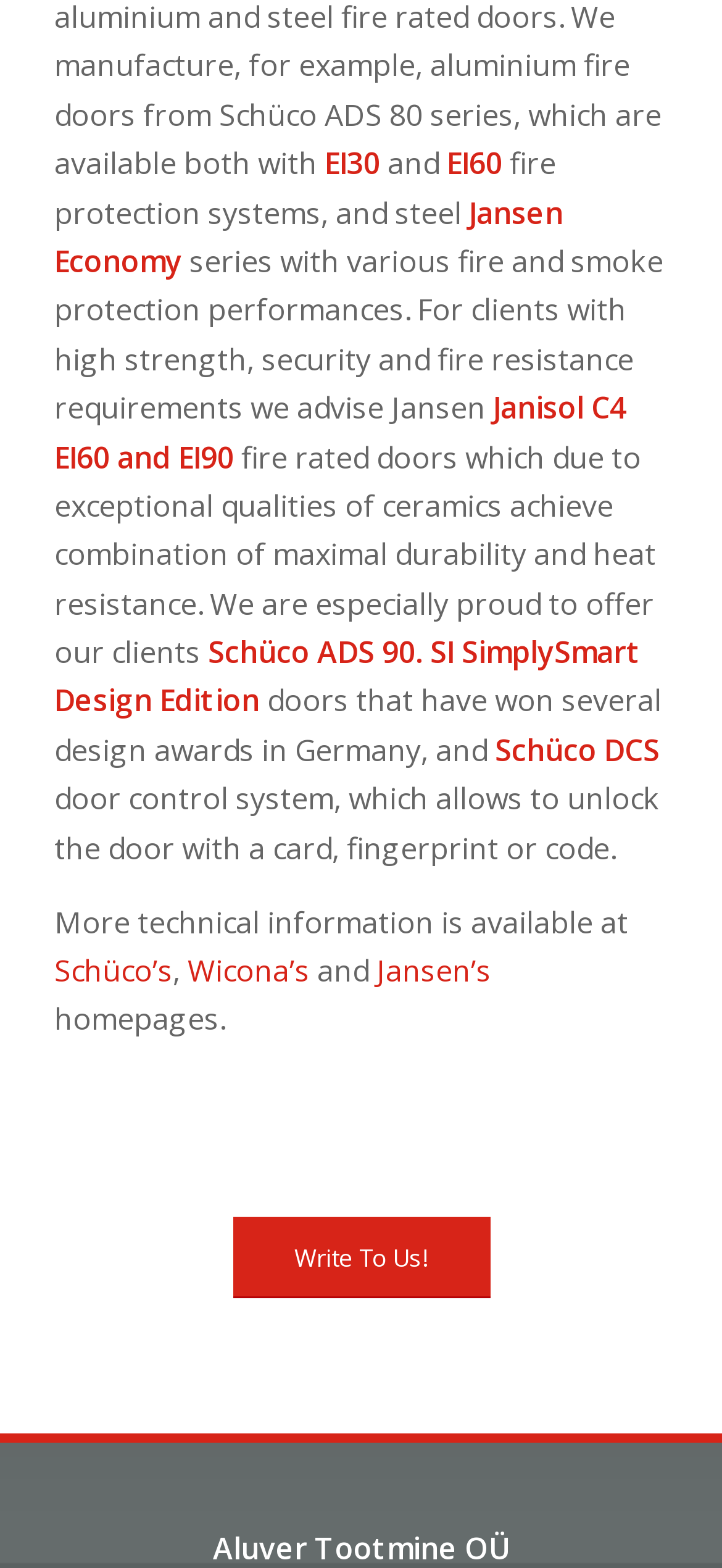Find the bounding box coordinates for the area that should be clicked to accomplish the instruction: "visit Jansen Economy".

[0.075, 0.123, 0.78, 0.18]